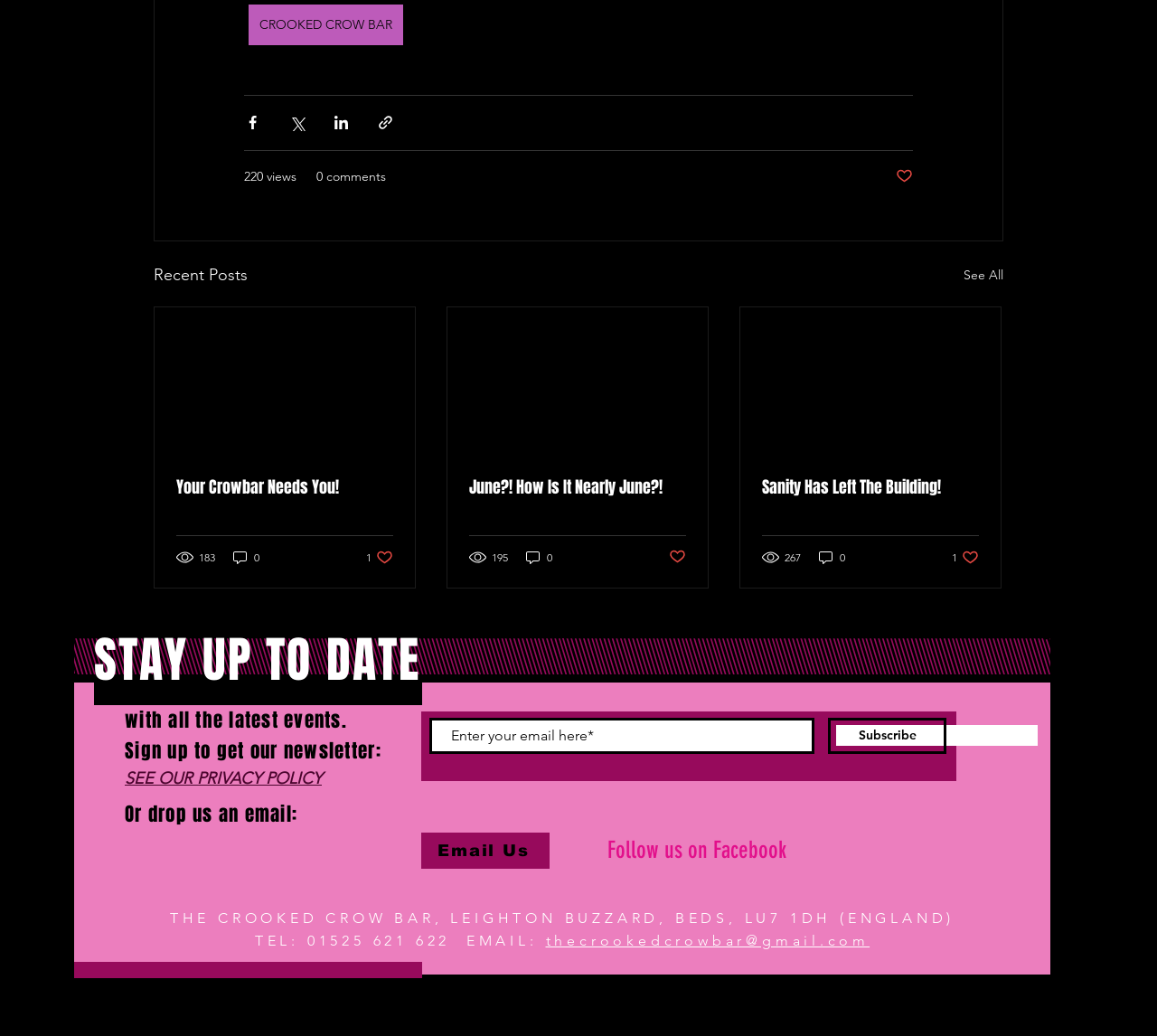Determine the bounding box coordinates for the region that must be clicked to execute the following instruction: "Subscribe to the newsletter".

[0.716, 0.693, 0.818, 0.728]